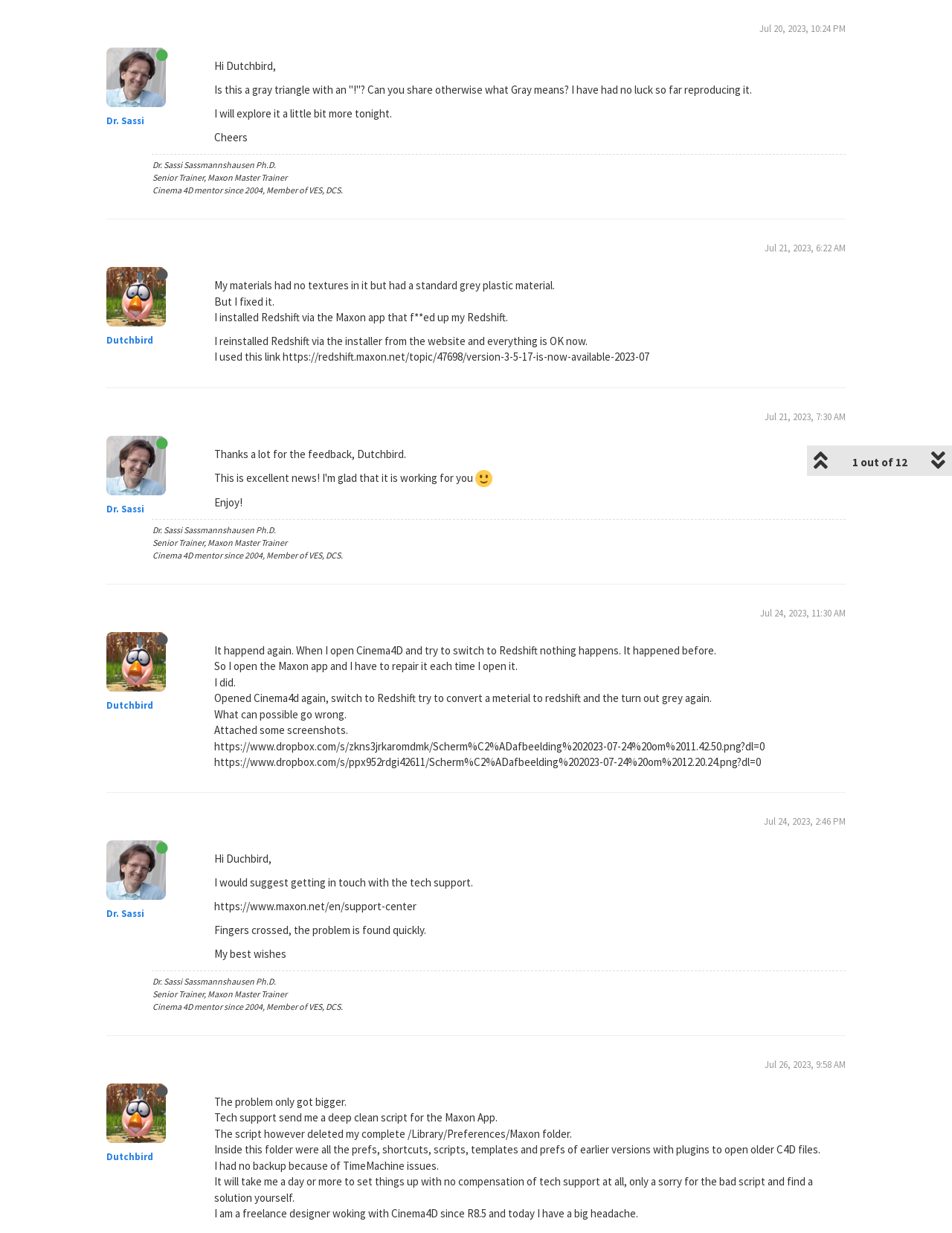Identify the bounding box coordinates for the UI element described by the following text: "Dutchbird". Provide the coordinates as four float numbers between 0 and 1, in the format [left, top, right, bottom].

[0.112, 0.567, 0.161, 0.577]